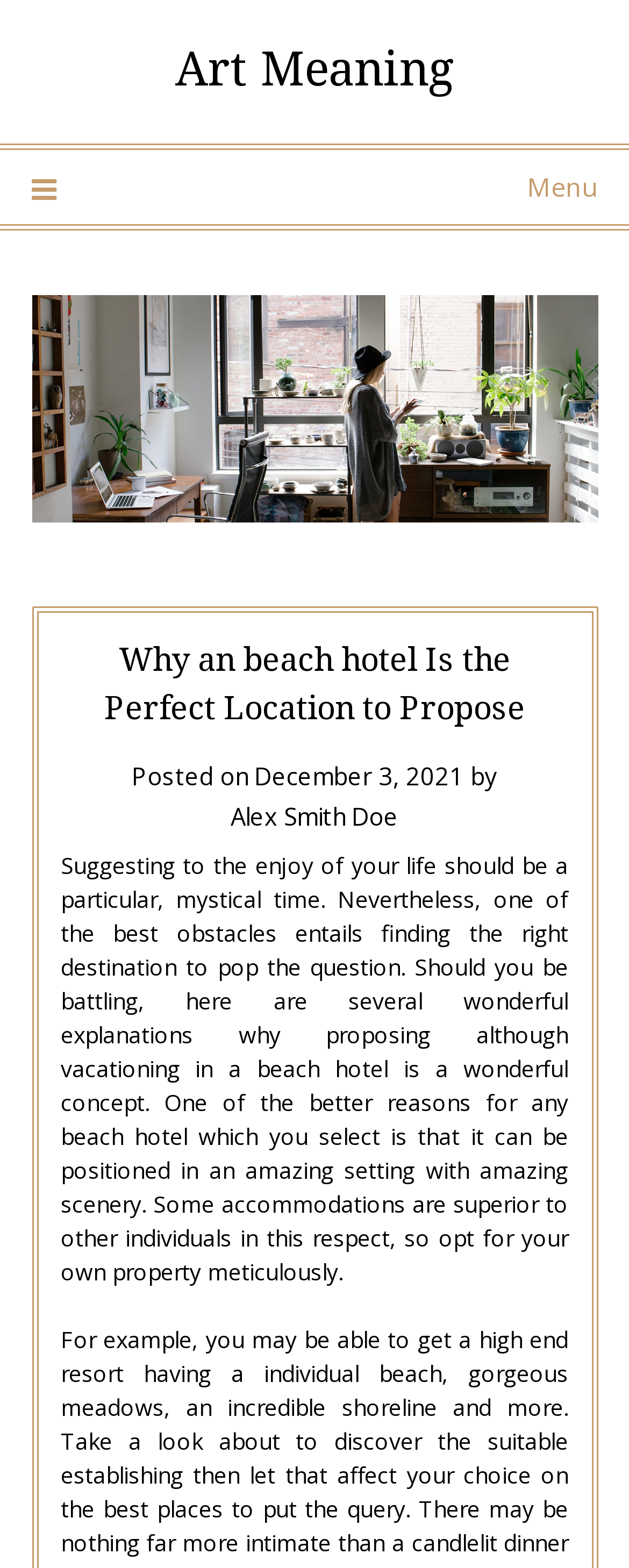Please find and report the primary heading text from the webpage.

Why an beach hotel Is the Perfect Location to Propose